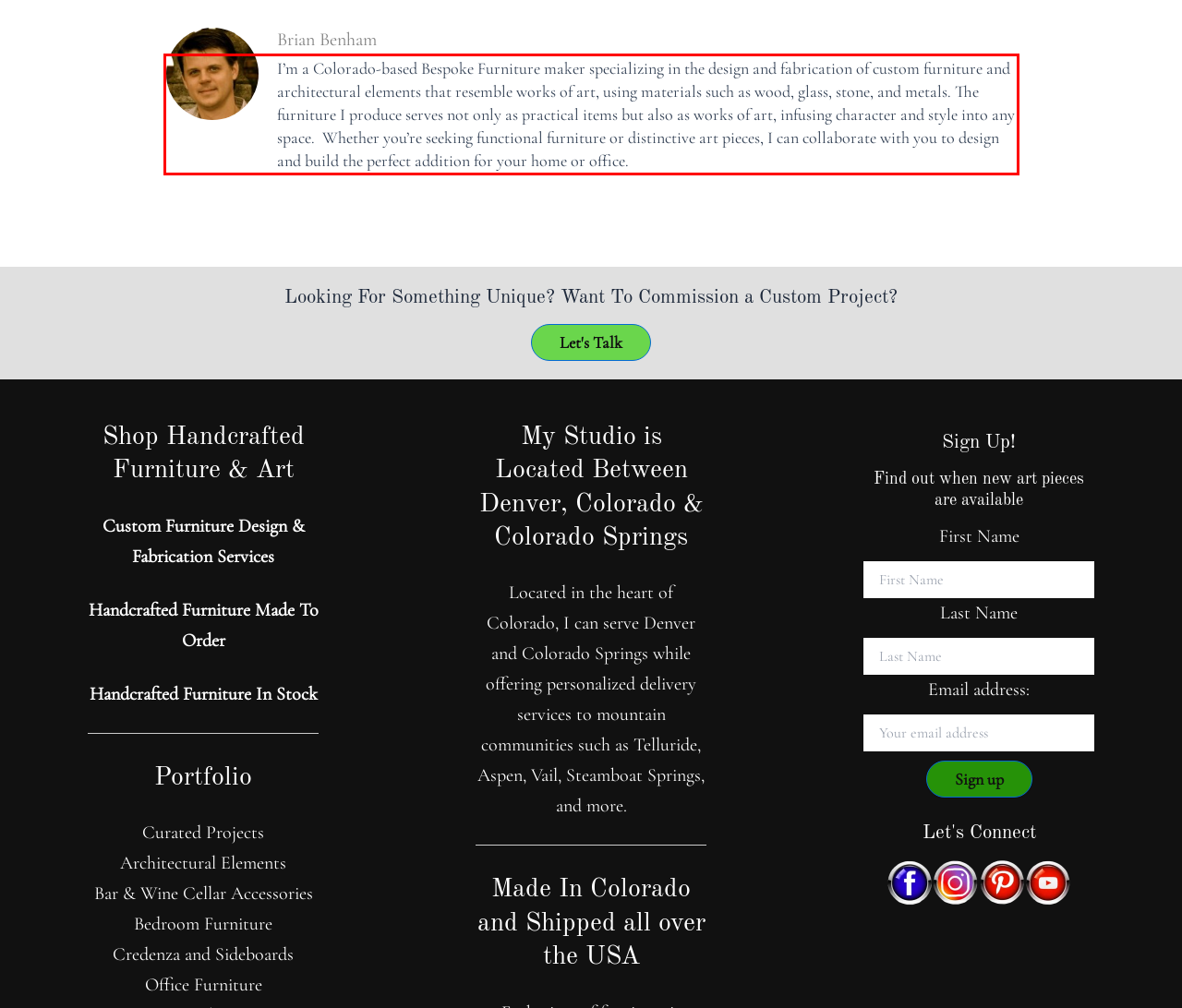Review the webpage screenshot provided, and perform OCR to extract the text from the red bounding box.

I’m a Colorado-based Bespoke Furniture maker specializing in the design and fabrication of custom furniture and architectural elements that resemble works of art, using materials such as wood, glass, stone, and metals. The furniture I produce serves not only as practical items but also as works of art, infusing character and style into any space. Whether you’re seeking functional furniture or distinctive art pieces, I can collaborate with you to design and build the perfect addition for your home or office.